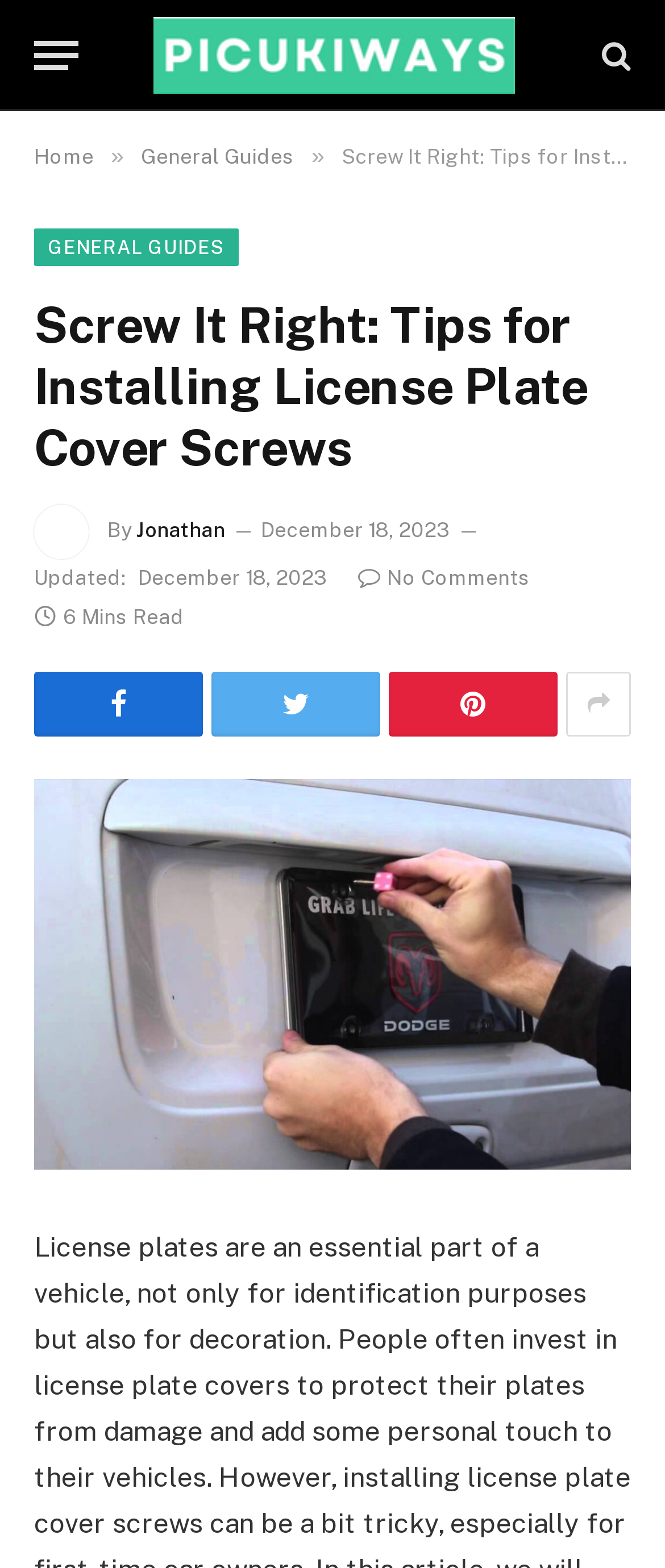Identify the bounding box of the UI element described as follows: "Release Notes". Provide the coordinates as four float numbers in the range of 0 to 1 [left, top, right, bottom].

None